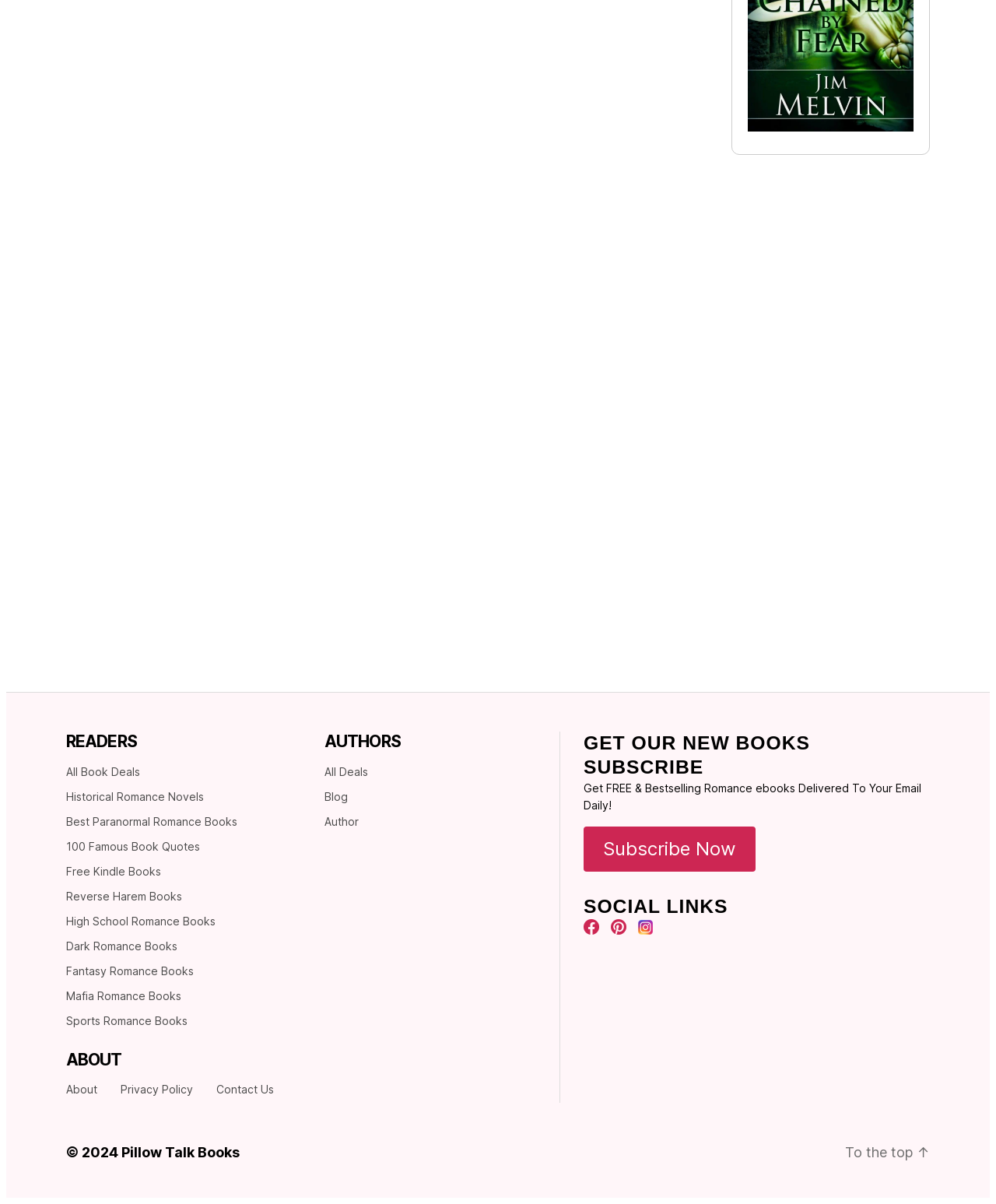Locate the bounding box coordinates of the area you need to click to fulfill this instruction: 'Visit the 'About' page'. The coordinates must be in the form of four float numbers ranging from 0 to 1: [left, top, right, bottom].

[0.066, 0.895, 0.098, 0.906]